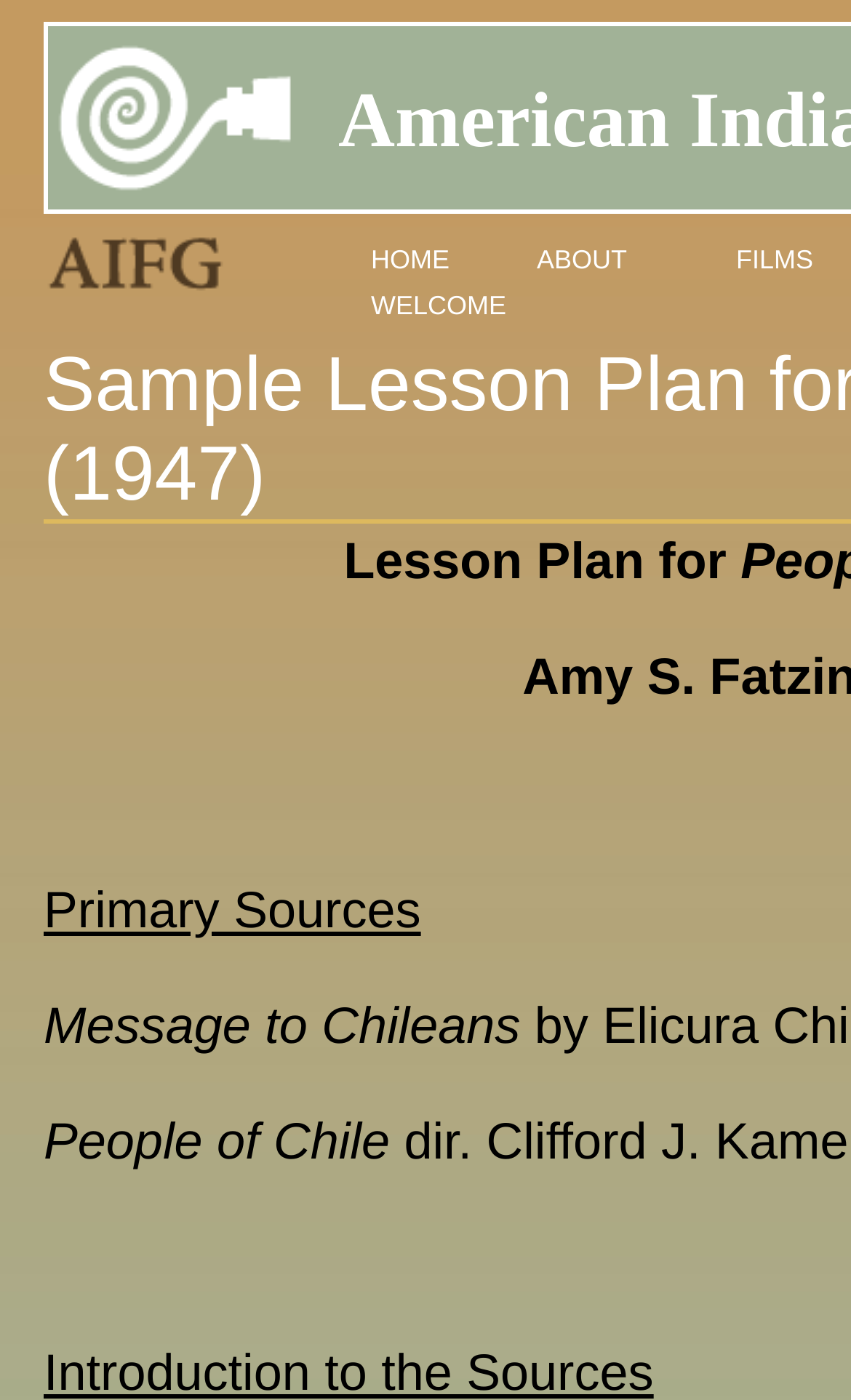What is the first primary source mentioned?
Based on the screenshot, answer the question with a single word or phrase.

Message to Chileans